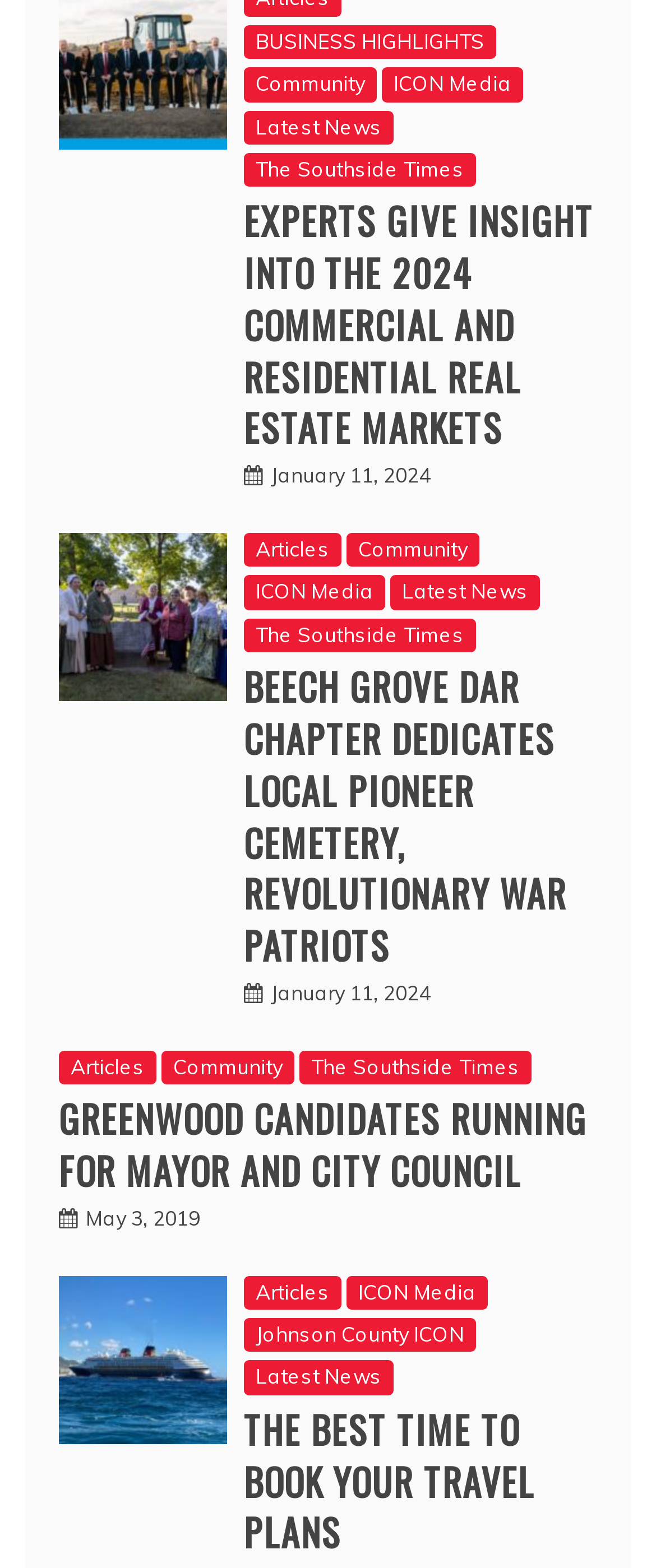Can you find the bounding box coordinates for the element to click on to achieve the instruction: "Read the article EXPERTS GIVE INSIGHT INTO THE 2024 COMMERCIAL AND RESIDENTIAL REAL ESTATE MARKETS"?

[0.372, 0.124, 0.905, 0.29]